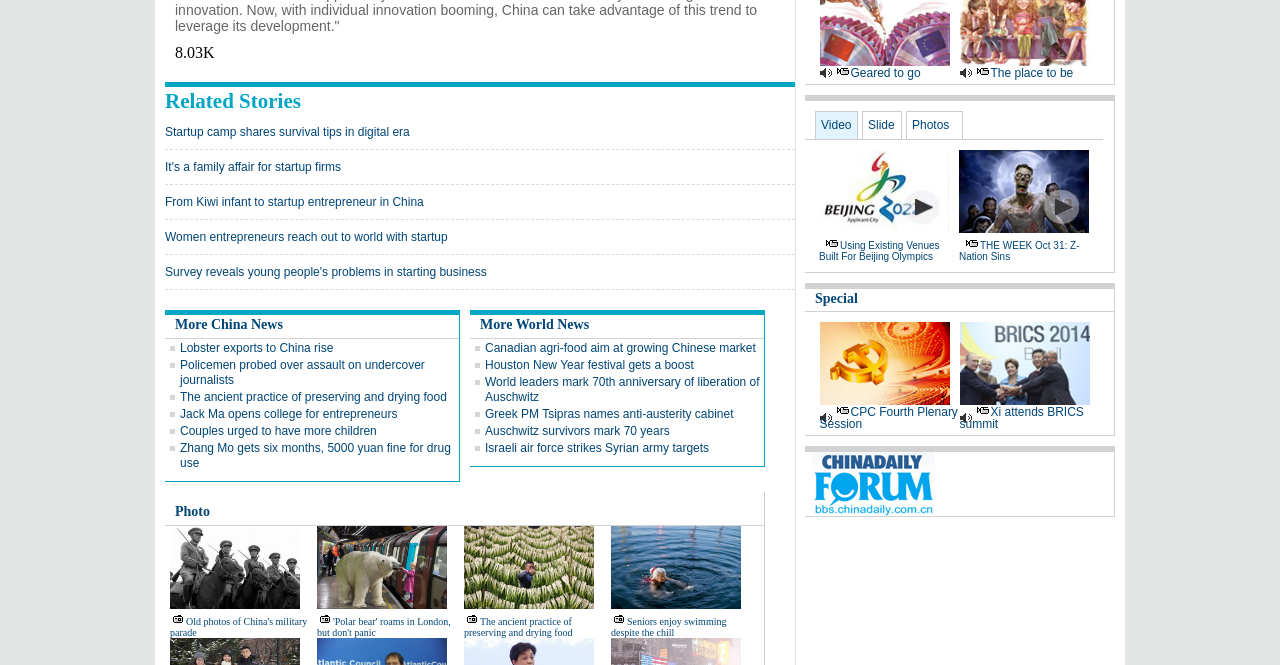How many columns are there in the table at [0.64, 0.226, 0.859, 0.394]?
Answer the question in as much detail as possible.

The table at [0.64, 0.226, 0.859, 0.394] has two columns, as indicated by the two table cells 'Using Existing Venues Built For Beijing Olympics' and 'THE WEEK Oct 31: Z-Nation Sins'.